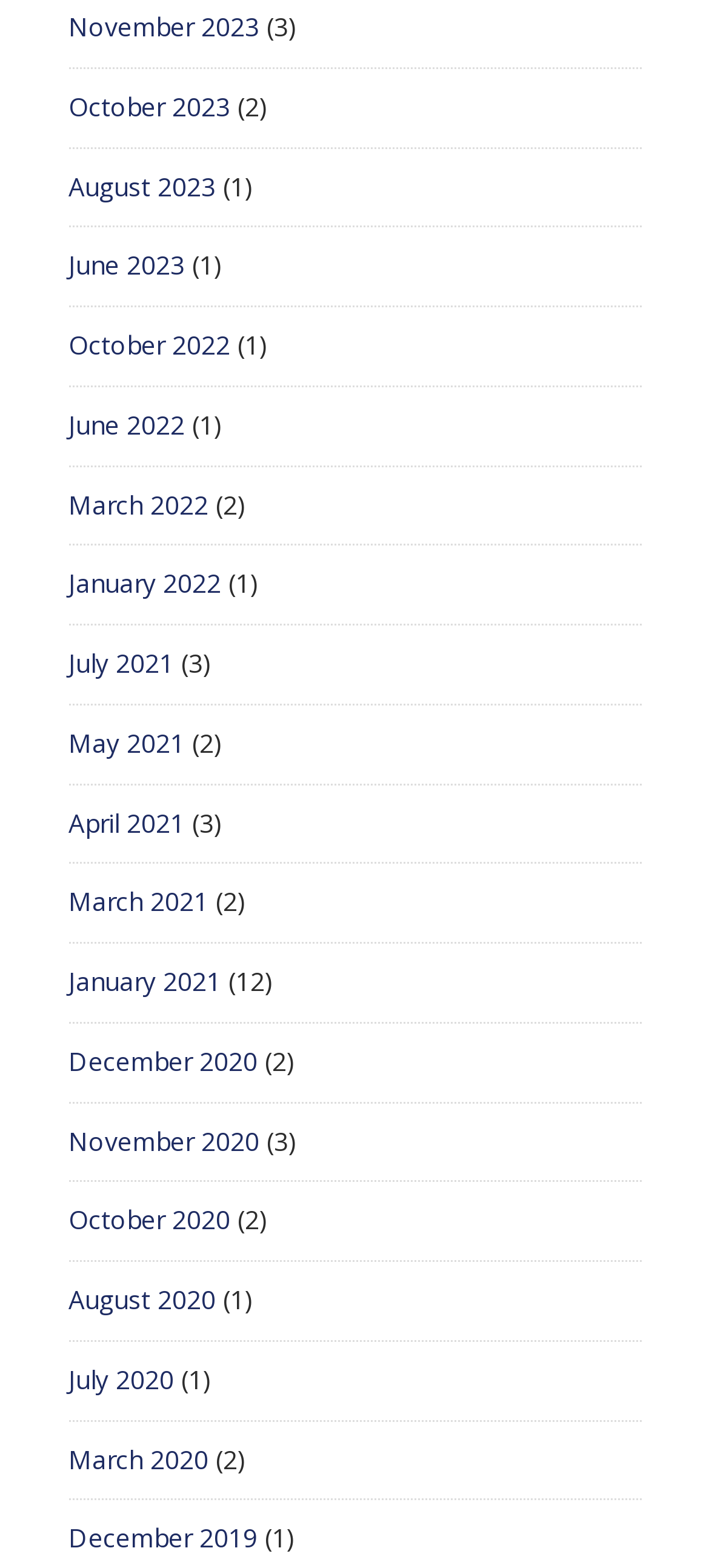Given the element description, predict the bounding box coordinates in the format (top-left x, top-left y, bottom-right x, bottom-right y), using floating point numbers between 0 and 1: June 2023

[0.096, 0.158, 0.26, 0.18]